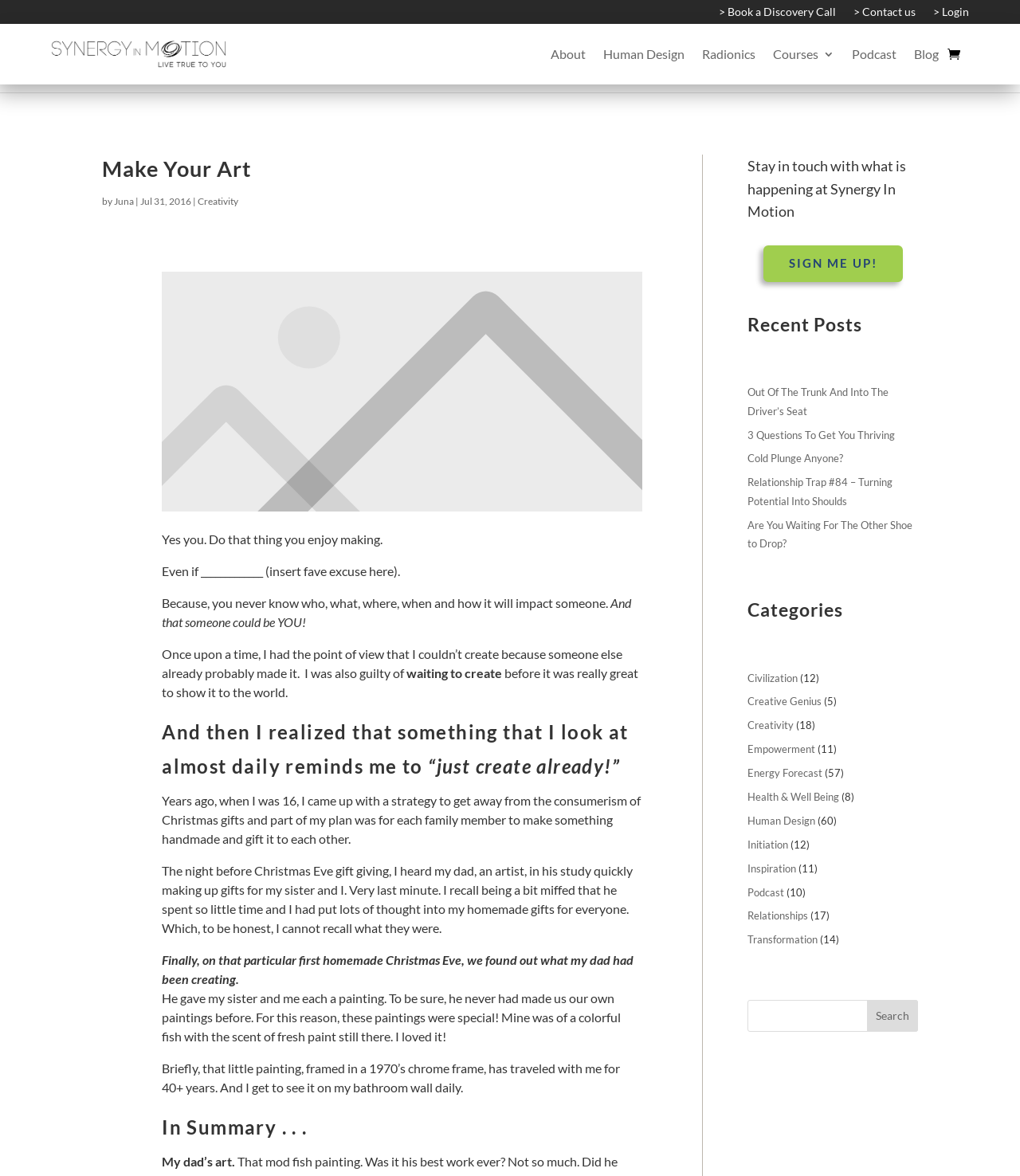What is the author's name?
Based on the image, answer the question with a single word or brief phrase.

Juna